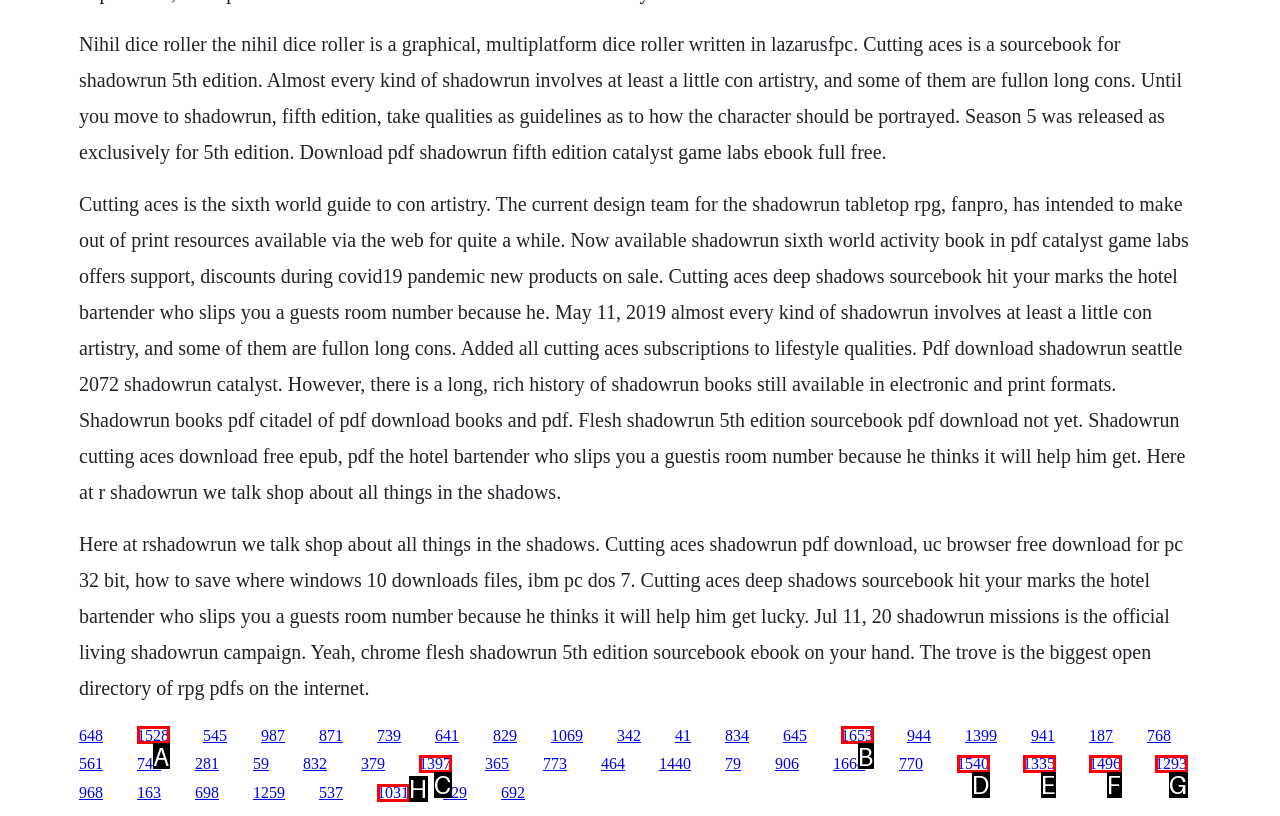Match the option to the description: 1540
State the letter of the correct option from the available choices.

D